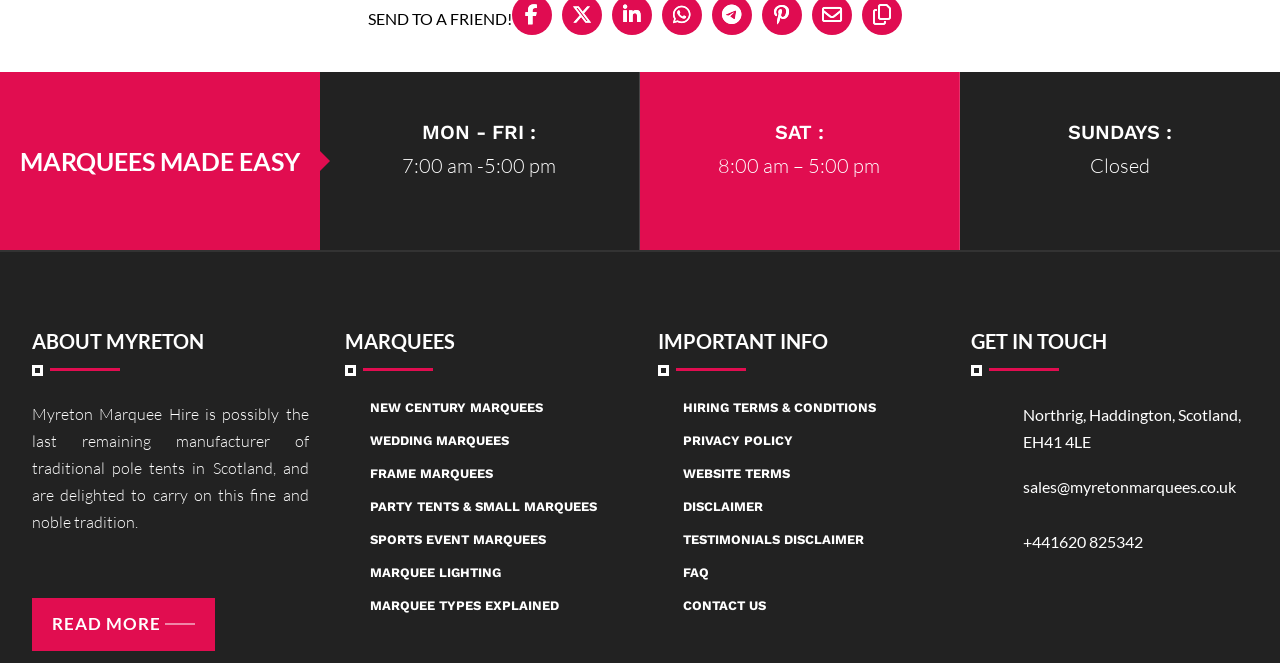Identify the bounding box for the UI element described as: "Hiring Terms & Conditions". Ensure the coordinates are four float numbers between 0 and 1, formatted as [left, top, right, bottom].

[0.534, 0.603, 0.685, 0.625]